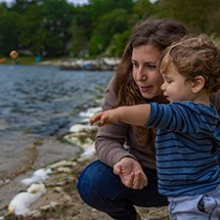What is the location of the outdoor scene?
Based on the visual details in the image, please answer the question thoroughly.

The caption explicitly states that the serene outdoor scene is set in Plymouth, Massachusetts, where Abigail Bodner and her son Micah are observing surface waves along the shoreline.